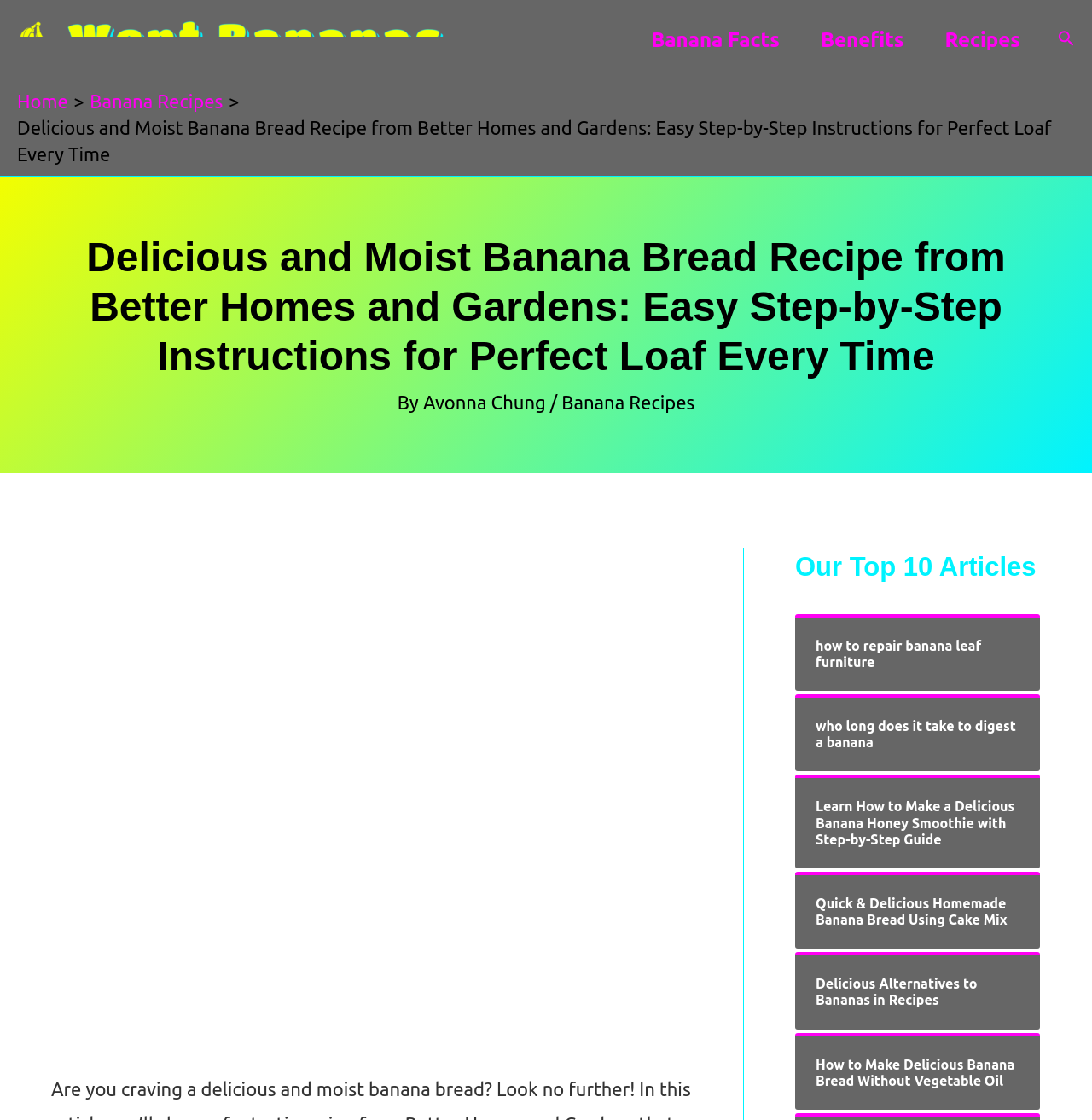How many links are in the navigation menu?
Answer the question based on the image using a single word or a brief phrase.

3